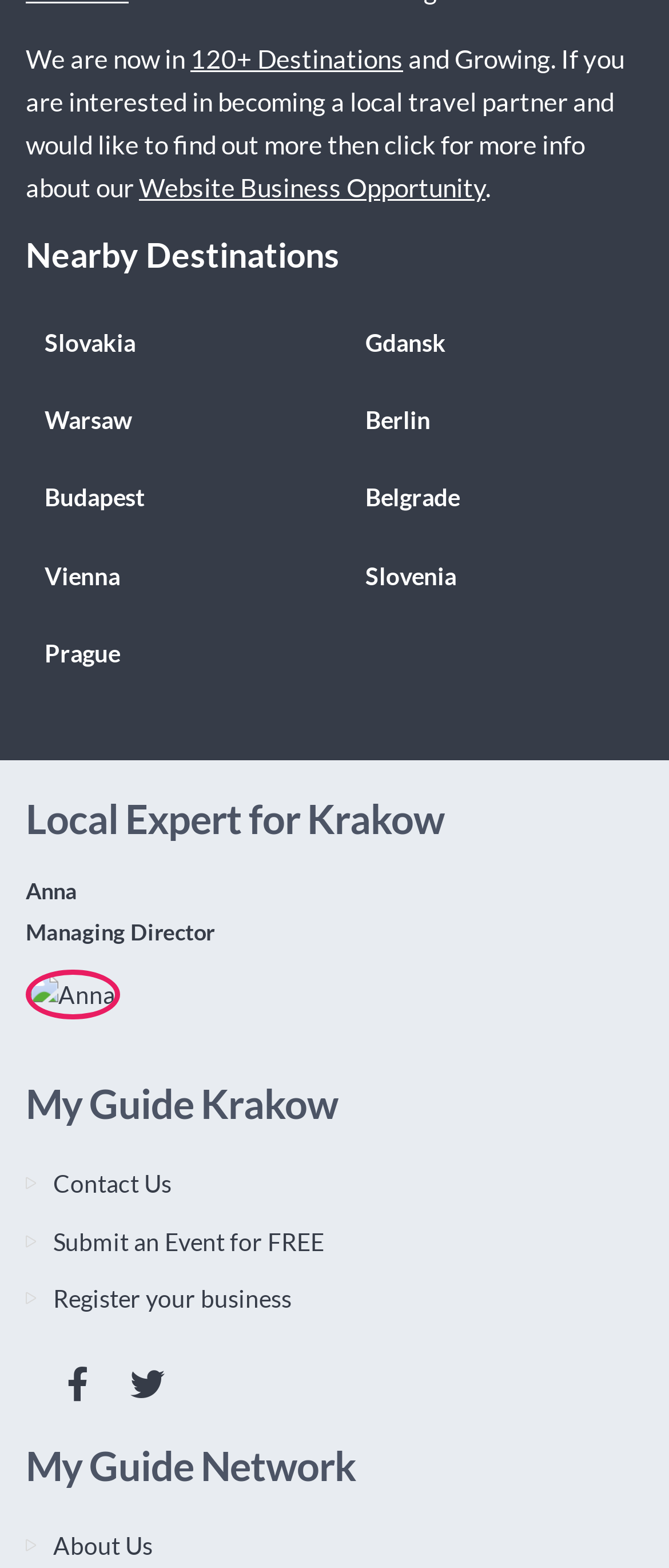Determine the bounding box coordinates for the area that needs to be clicked to fulfill this task: "Read the announcement". The coordinates must be given as four float numbers between 0 and 1, i.e., [left, top, right, bottom].

None